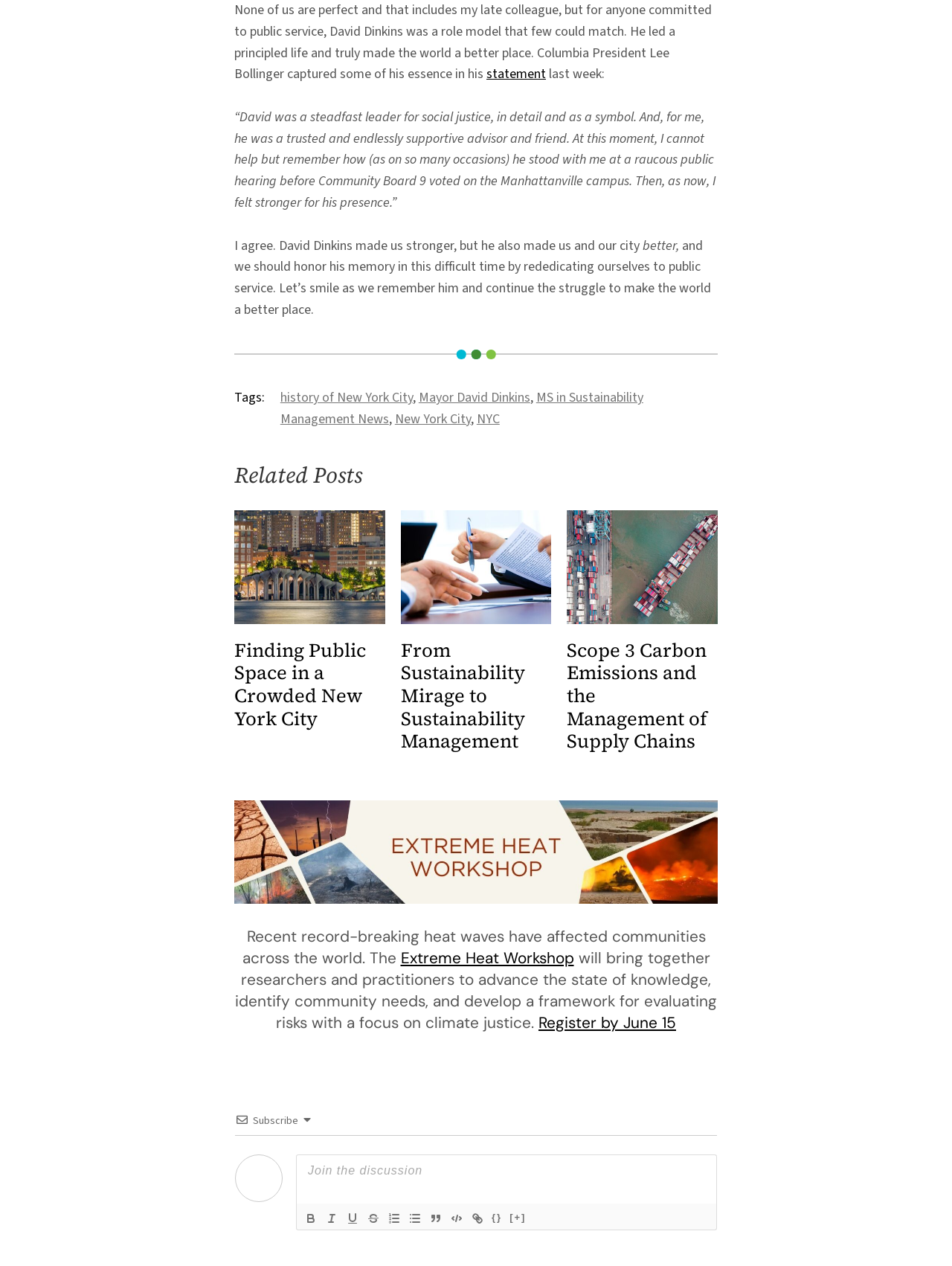What is the topic of the tribute?
Please provide a comprehensive answer to the question based on the webpage screenshot.

The topic of the tribute is David Dinkins, as indicated by the text 'David Dinkins made us stronger, but he also made us and our city better' and other mentions of his name throughout the page.